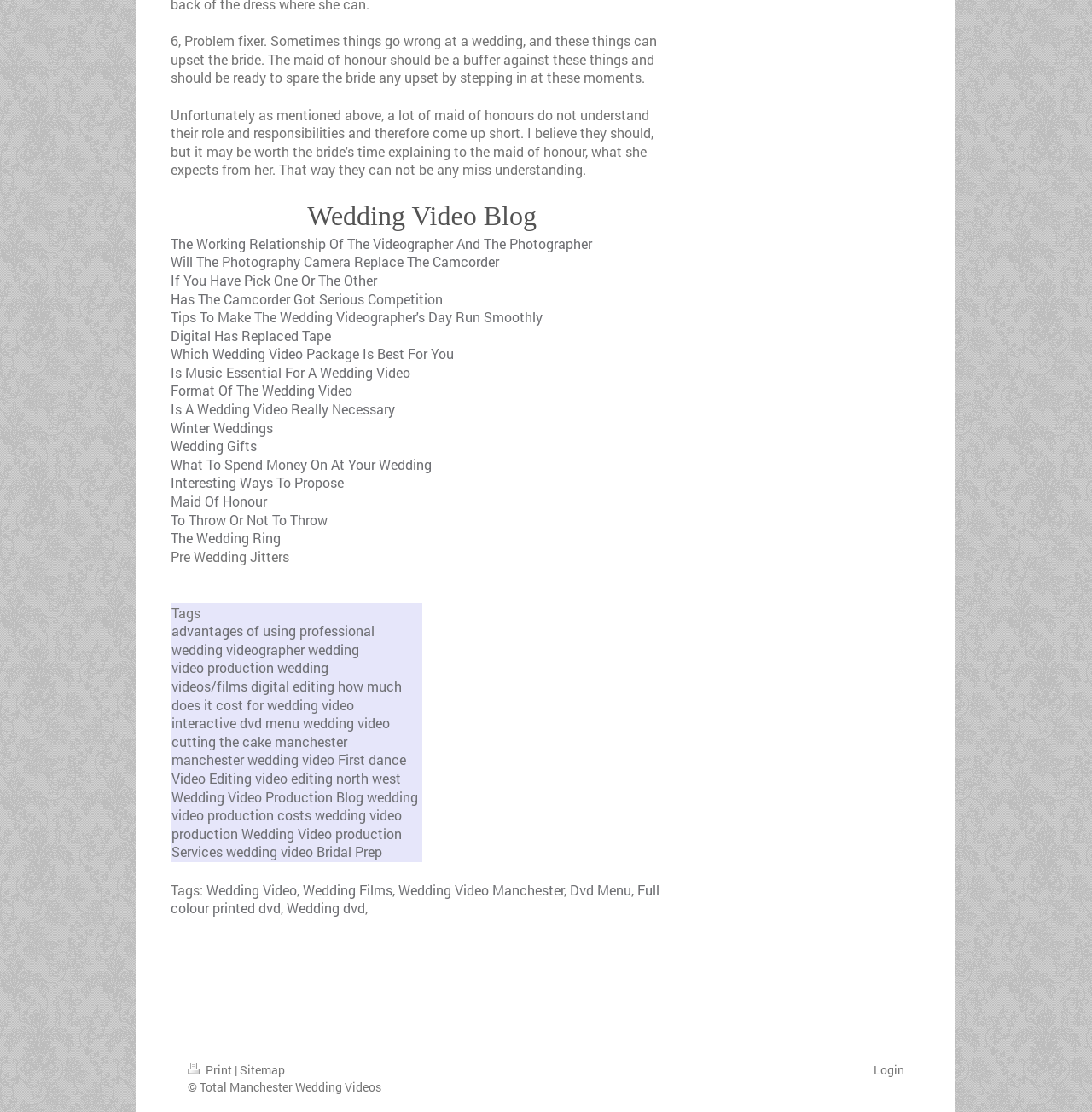What is the format of the wedding video?
Could you please answer the question thoroughly and with as much detail as possible?

The webpage mentions 'digital editing' and 'interactive dvd menu', which suggests that the format of the wedding video is digital.